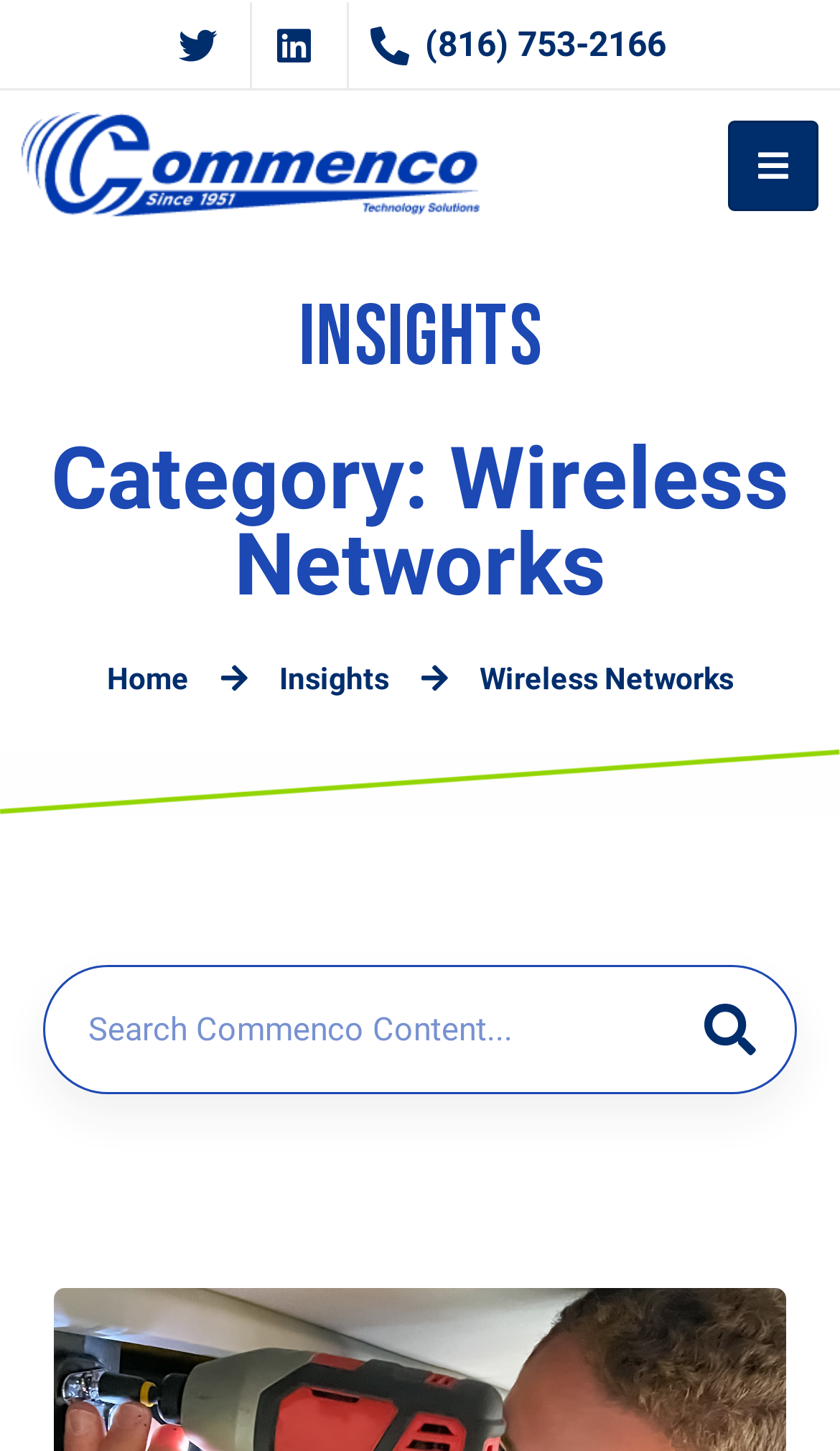What is the phone number displayed on the page?
Please answer the question as detailed as possible based on the image.

I found the phone number by looking at the link with bounding box coordinates [0.435, 0.013, 0.793, 0.049]. The phone number is (816) 753-2166.